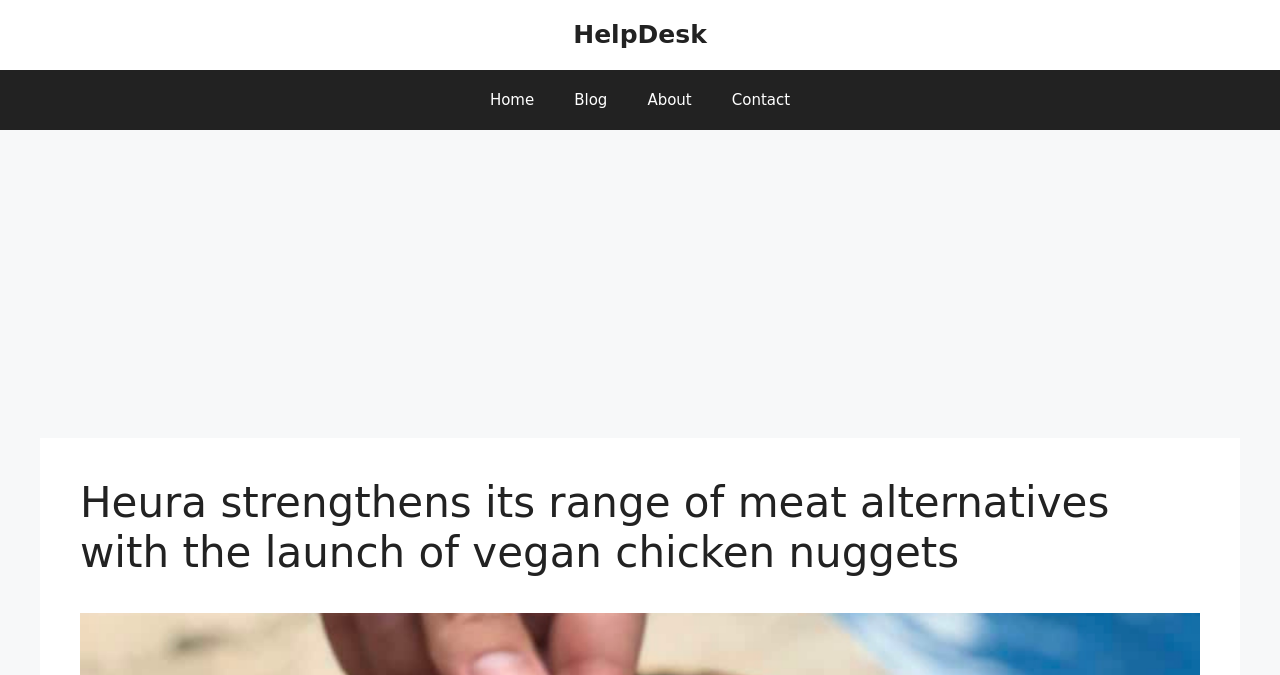Articulate a detailed summary of the webpage's content and design.

The webpage is about Heura's launch of vegan chicken nuggets, strengthening its range of meat alternatives. At the top of the page, there is a banner with the site's name, "Site", spanning the full width of the page. Below the banner, there is a primary navigation menu with four links: "Home", "Blog", "About", and "Contact", arranged horizontally from left to right.

On the left side of the page, there is a link to "HelpDesk" situated below the banner. The main content of the page is an article with a heading that reads "Heura strengthens its range of meat alternatives with the launch of vegan chicken nuggets". This heading is positioned in the middle of the page, with a large advertisement iframe located above it, taking up most of the page's width.

There are no images on the page, but there is an iframe containing an advertisement. The overall structure of the page is divided into distinct sections, with clear headings and concise text.